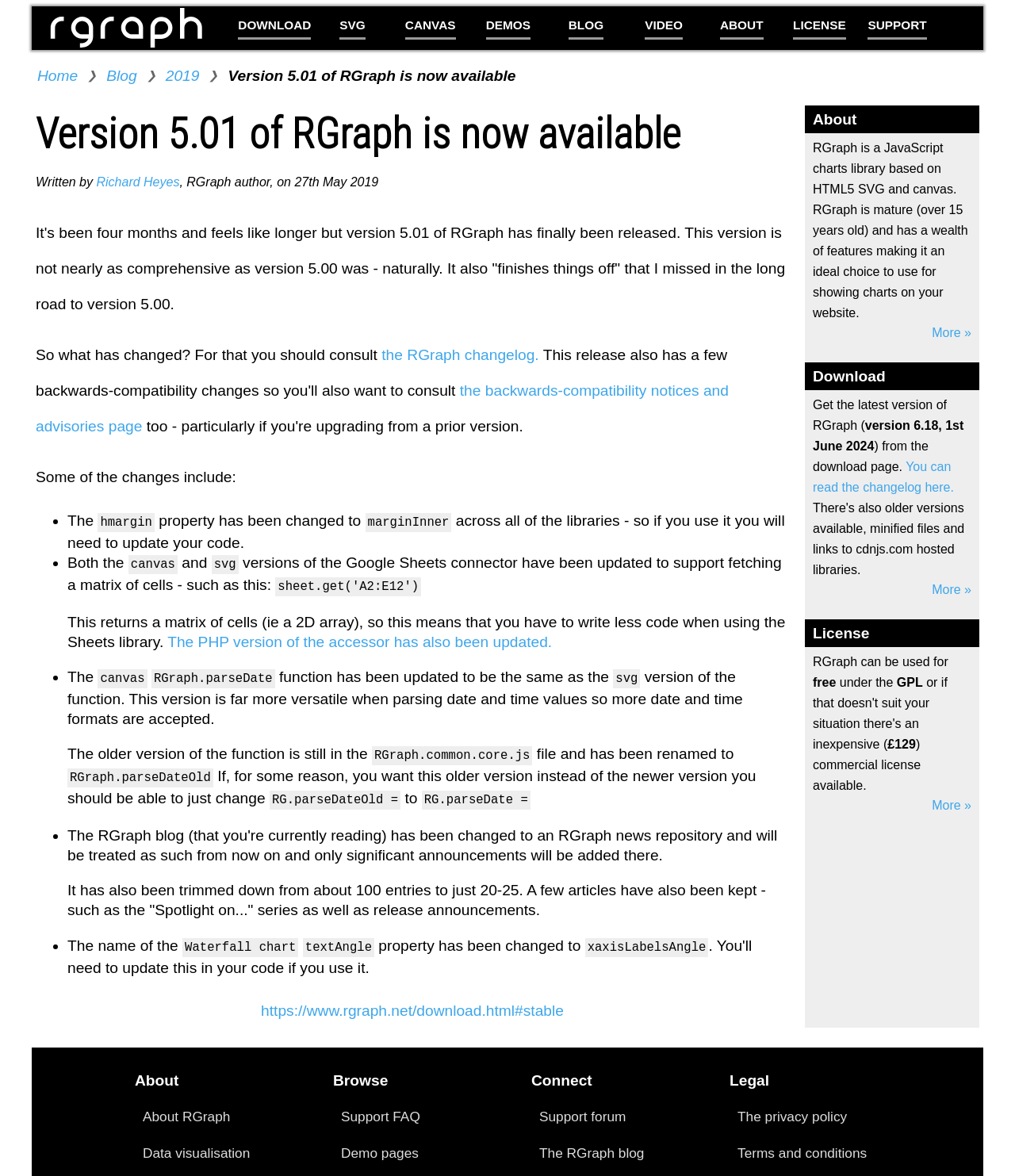Please specify the bounding box coordinates of the clickable section necessary to execute the following command: "Learn more about Fit dog Sports Club".

None